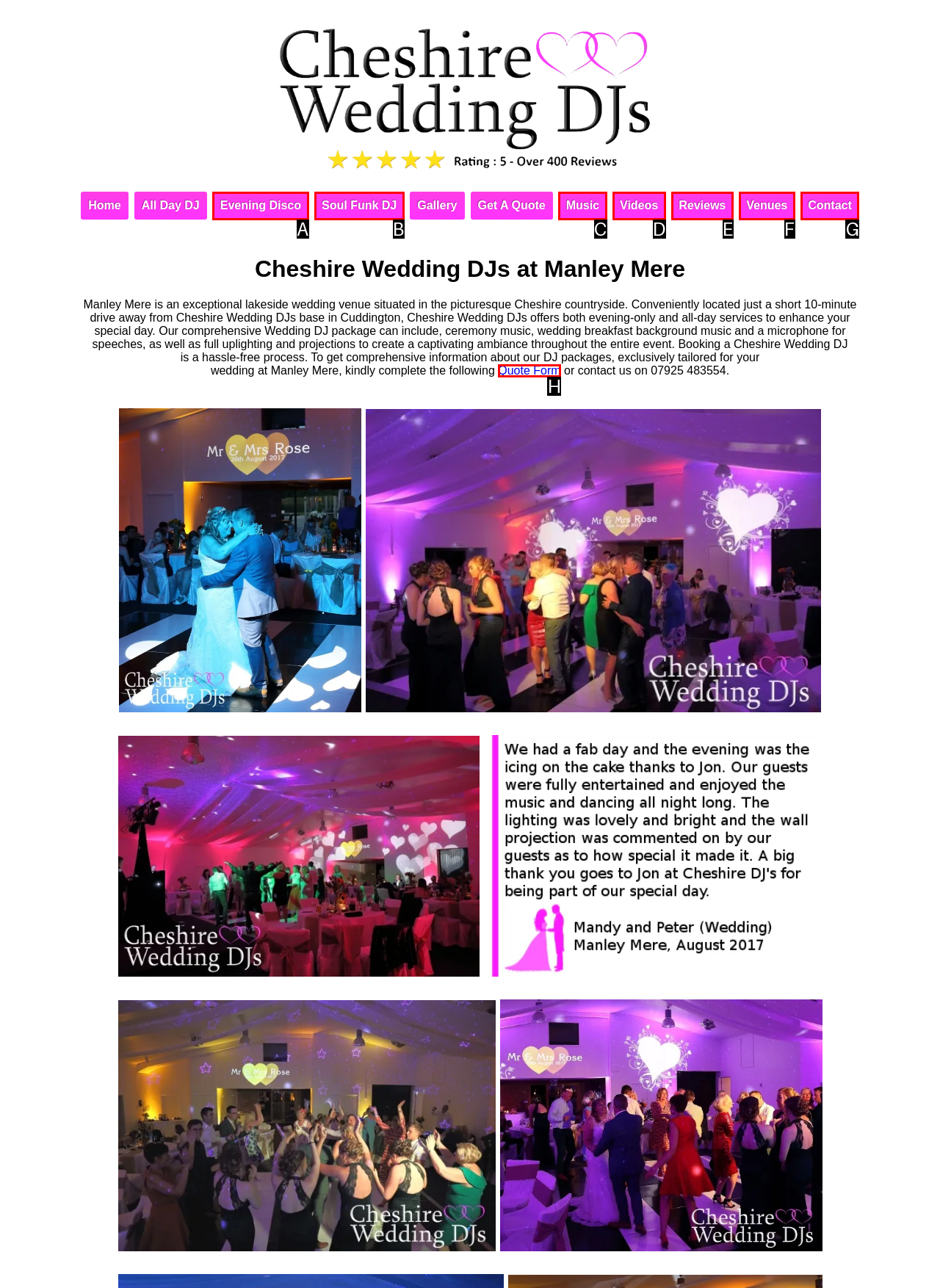Select the appropriate option that fits: Evening Disco
Reply with the letter of the correct choice.

A